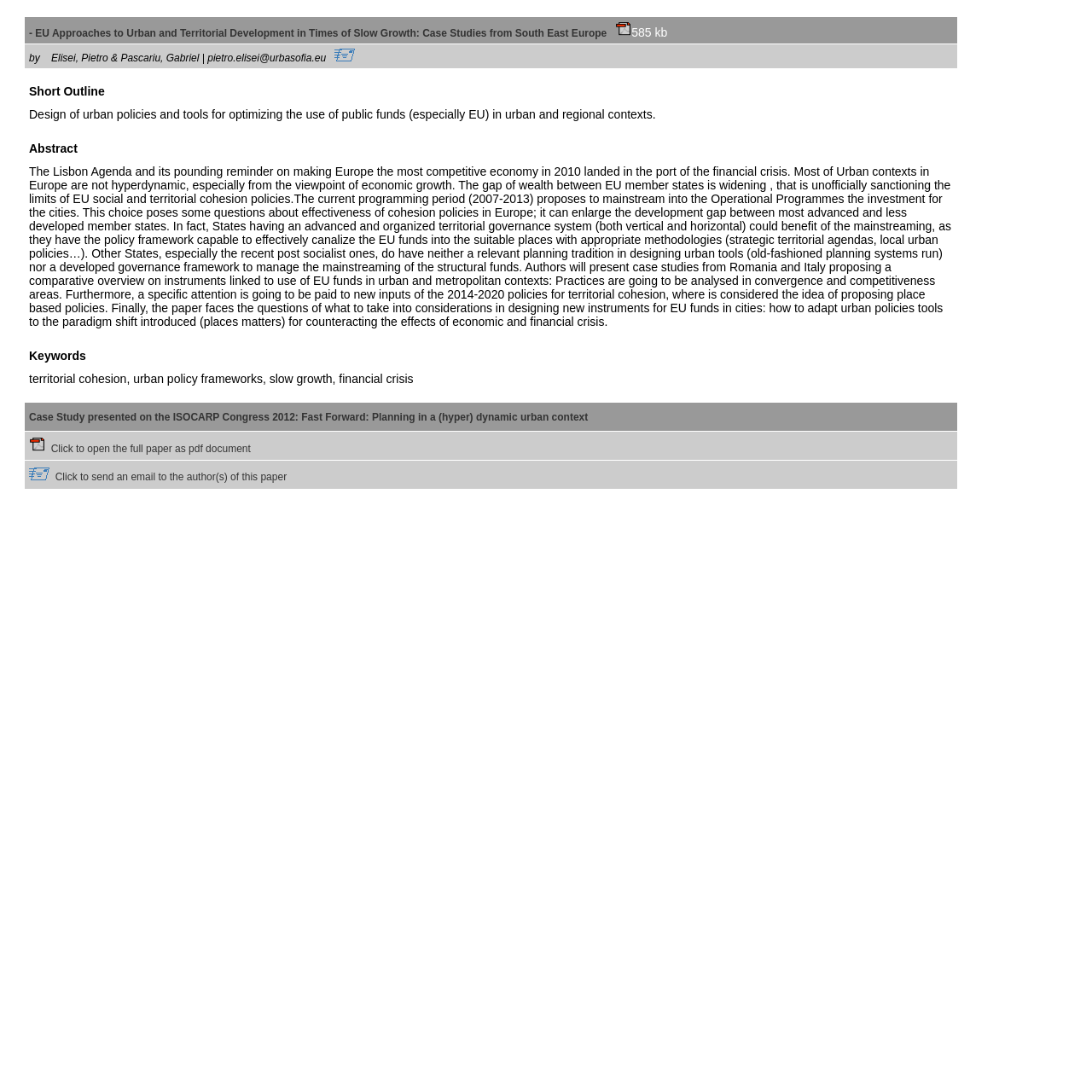By analyzing the image, answer the following question with a detailed response: What is the theme of the paper?

I found the theme of the paper by looking at the abstract of the paper, which is located in the LayoutTableCell element with bounding box coordinates [0.023, 0.147, 0.877, 0.305]. The abstract mentions 'Design of urban policies and tools for optimizing the use of public funds (especially EU) in urban and regional contexts'.